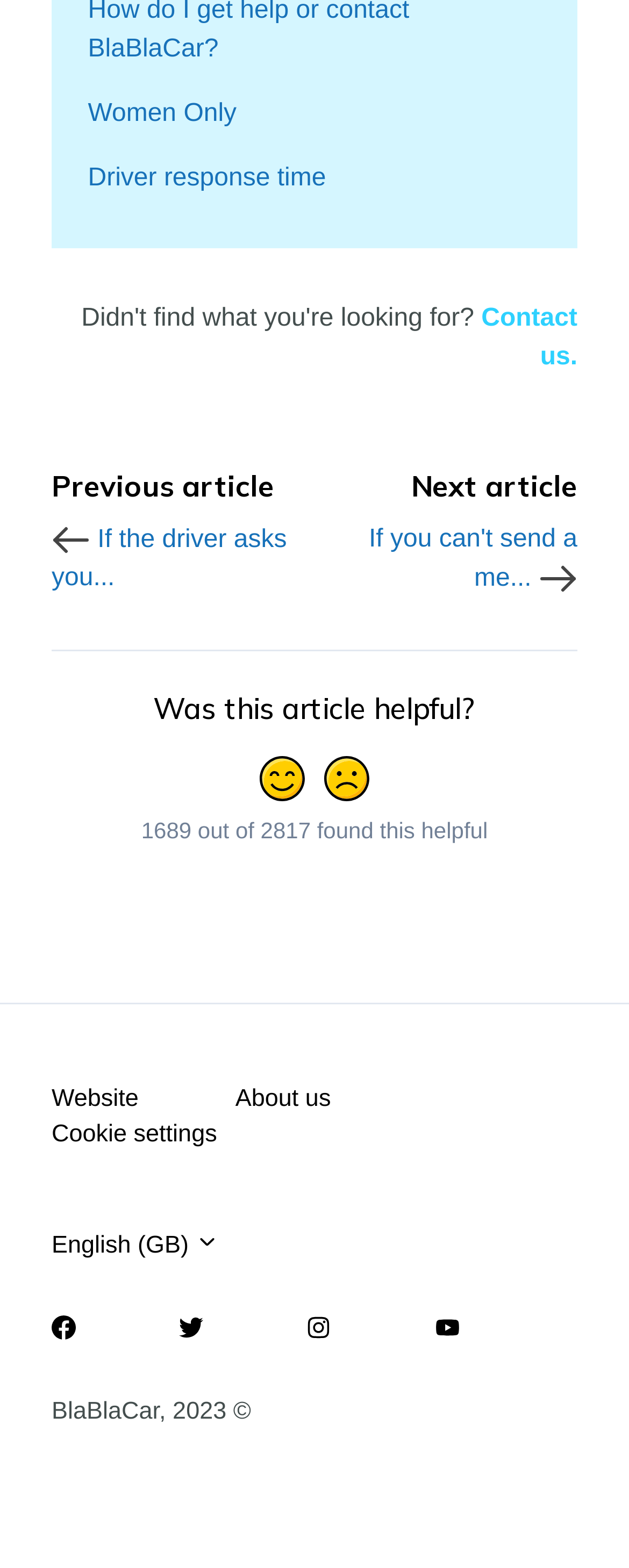Please provide a brief answer to the question using only one word or phrase: 
How many links are in the footer section?

5